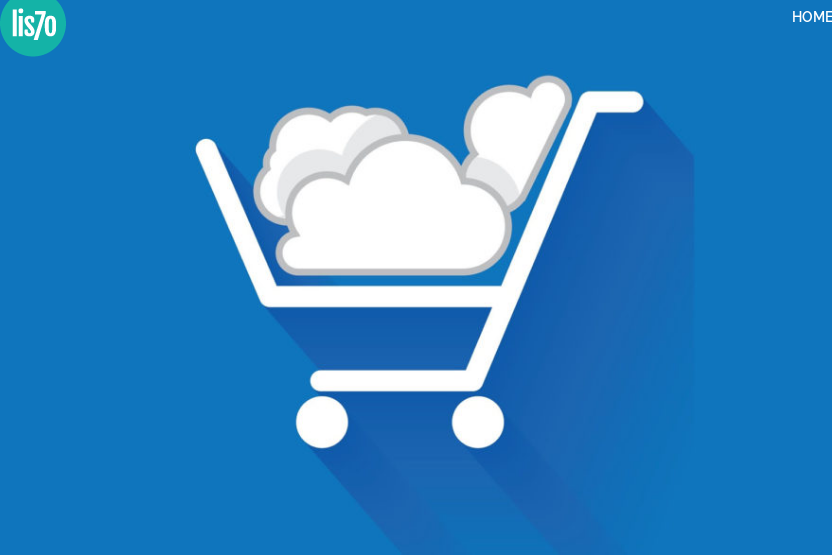Offer a detailed explanation of what is happening in the image.

The image depicts a stylized shopping cart icon set against a vibrant blue background. The cart is illustrated with a sleek, modern design, featuring a cloud-like shape inside it, suggesting a theme of digital or e-commerce services. This visual could symbolize the integration of cloud technology in online shopping experiences, echoing the innovative spirit of the digital marketing realm as represented by Lis7o, a digital marketing agency. The overall composition conveys a sense of modernity and accessibility, appealing to businesses looking to improve their e-commerce strategies.